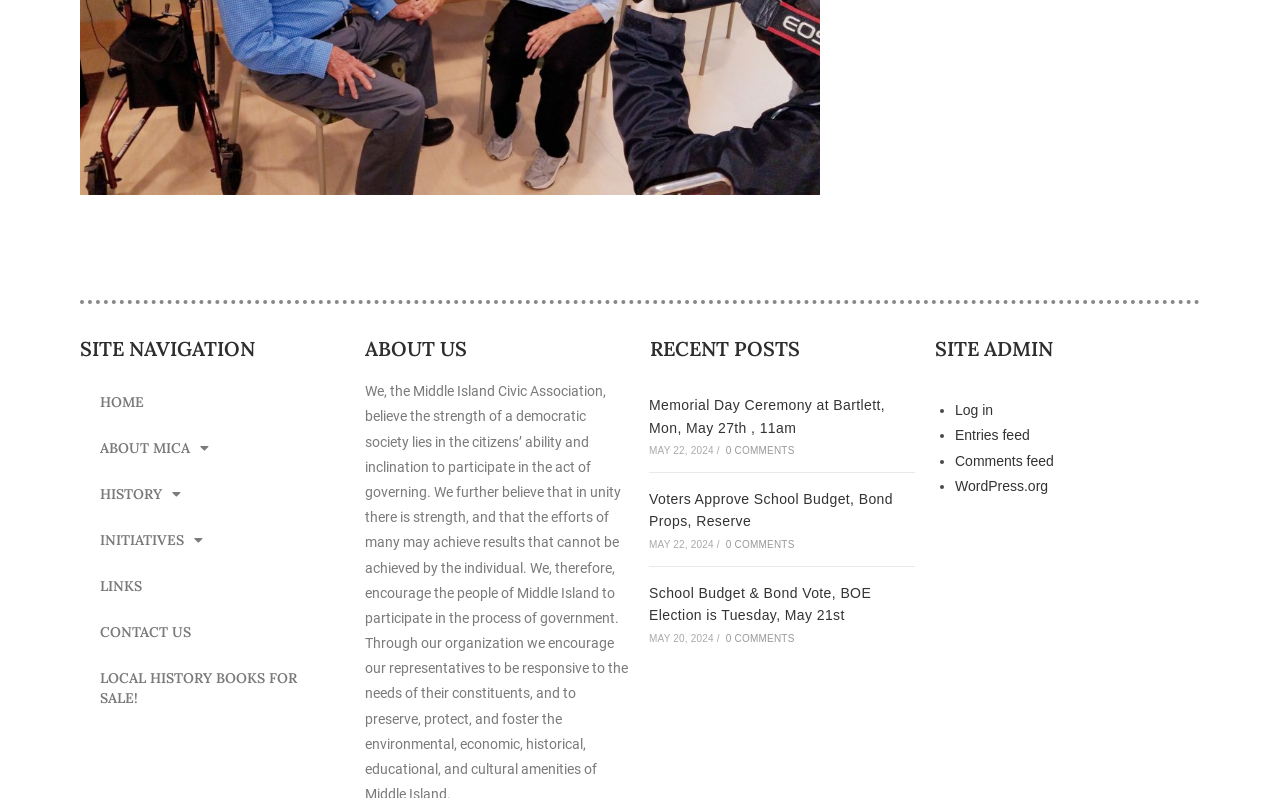Locate the bounding box of the UI element described by: "0 Comments" in the given webpage screenshot.

[0.567, 0.793, 0.621, 0.806]